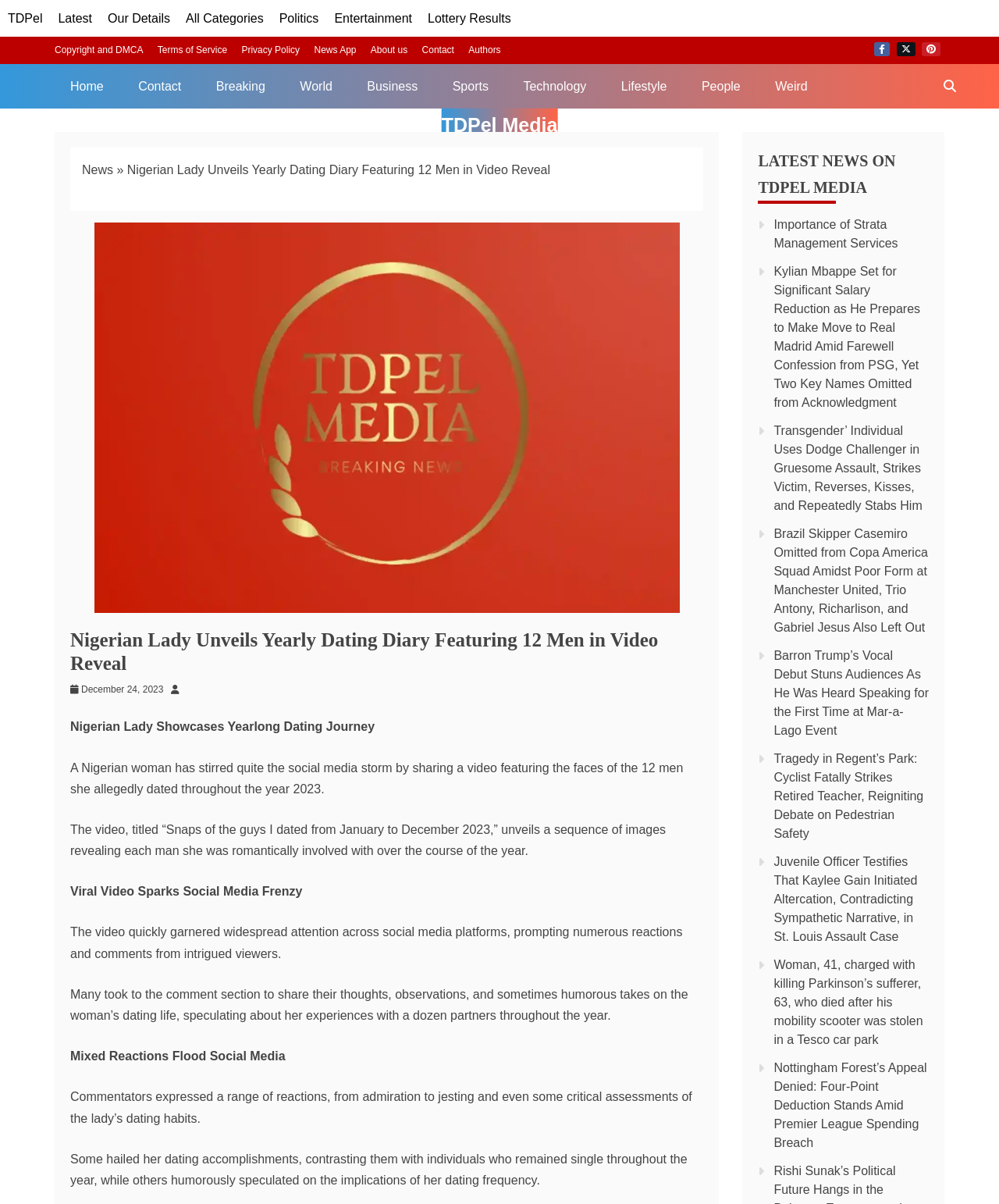Locate the bounding box coordinates of the clickable region necessary to complete the following instruction: "View the video of the Nigerian lady's dating journey". Provide the coordinates in the format of four float numbers between 0 and 1, i.e., [left, top, right, bottom].

[0.07, 0.185, 0.704, 0.509]